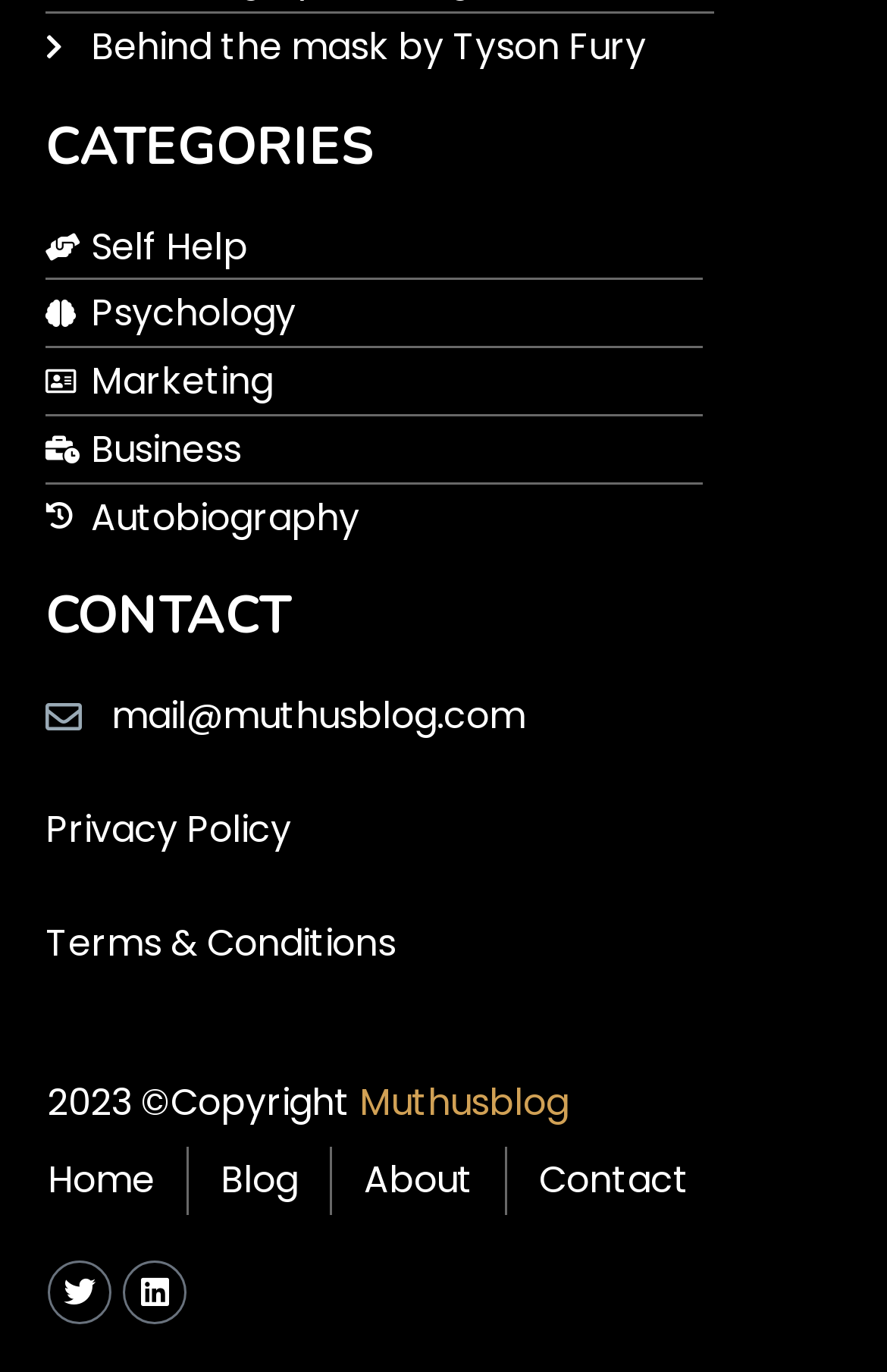Provide a one-word or short-phrase answer to the question:
What is the name of the blog?

Muthusblog